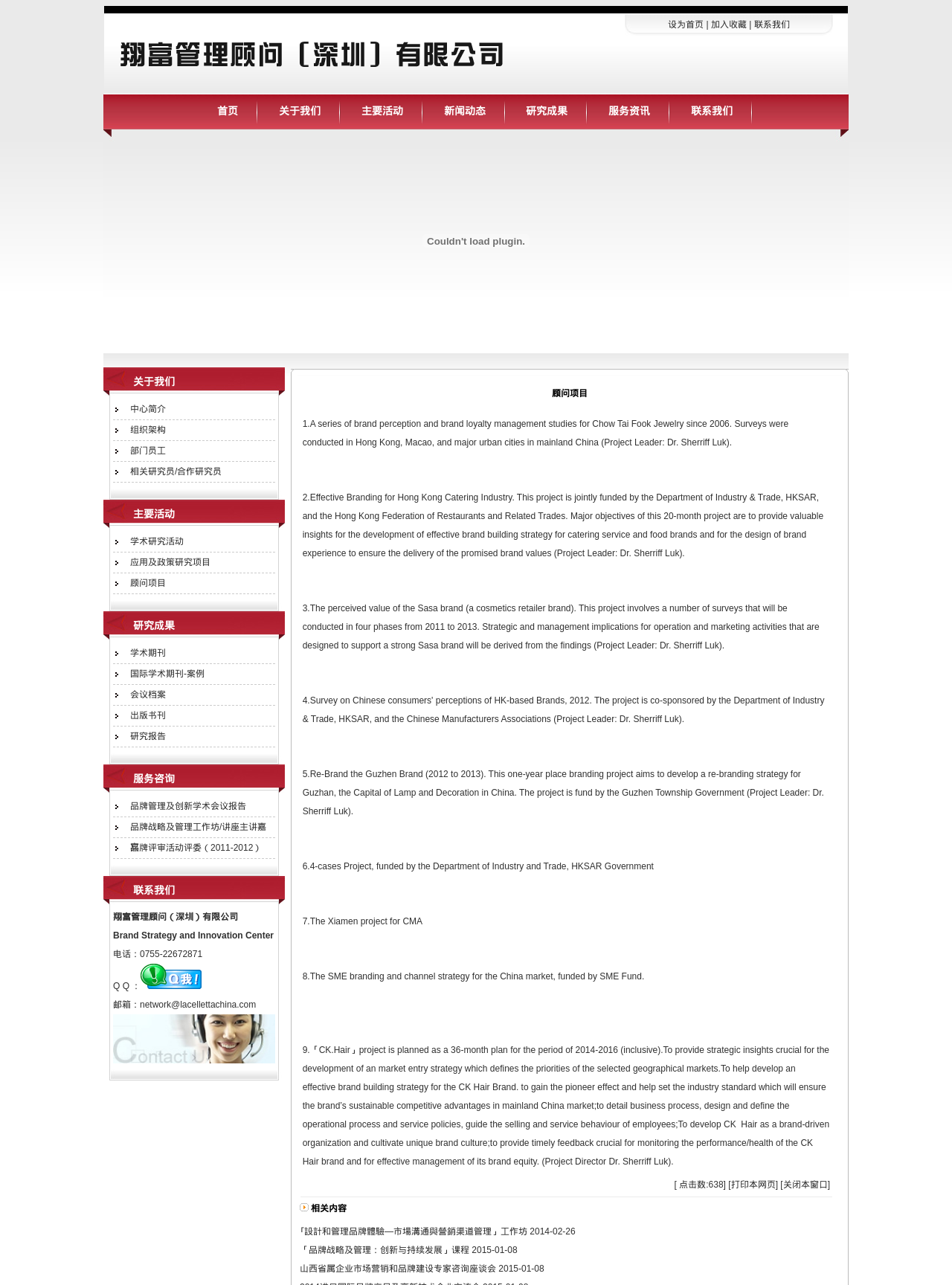Specify the bounding box coordinates for the region that must be clicked to perform the given instruction: "Click the '加入收藏' link".

[0.747, 0.015, 0.784, 0.023]